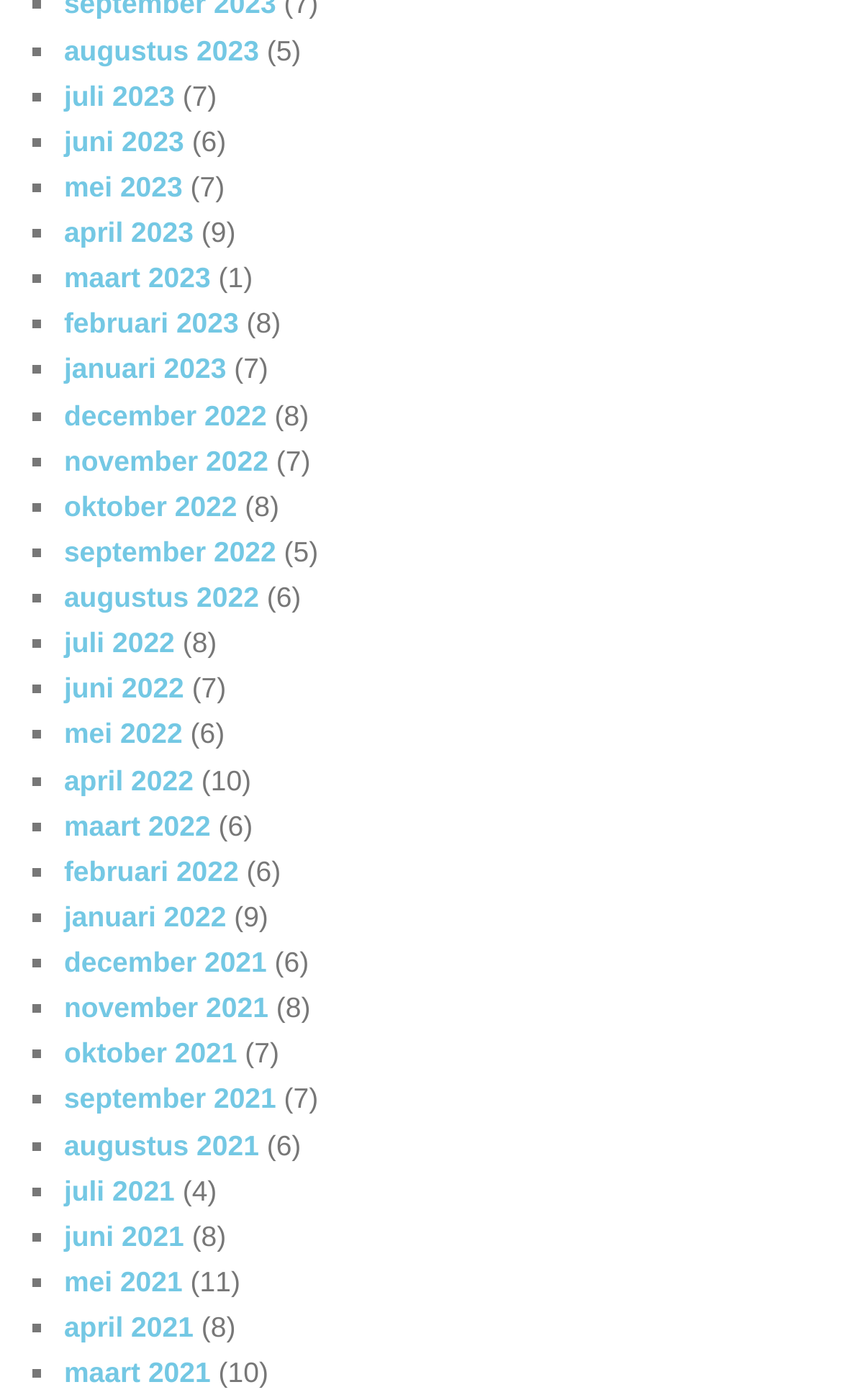Provide a short, one-word or phrase answer to the question below:
What is the month with the highest number of links?

april 2022